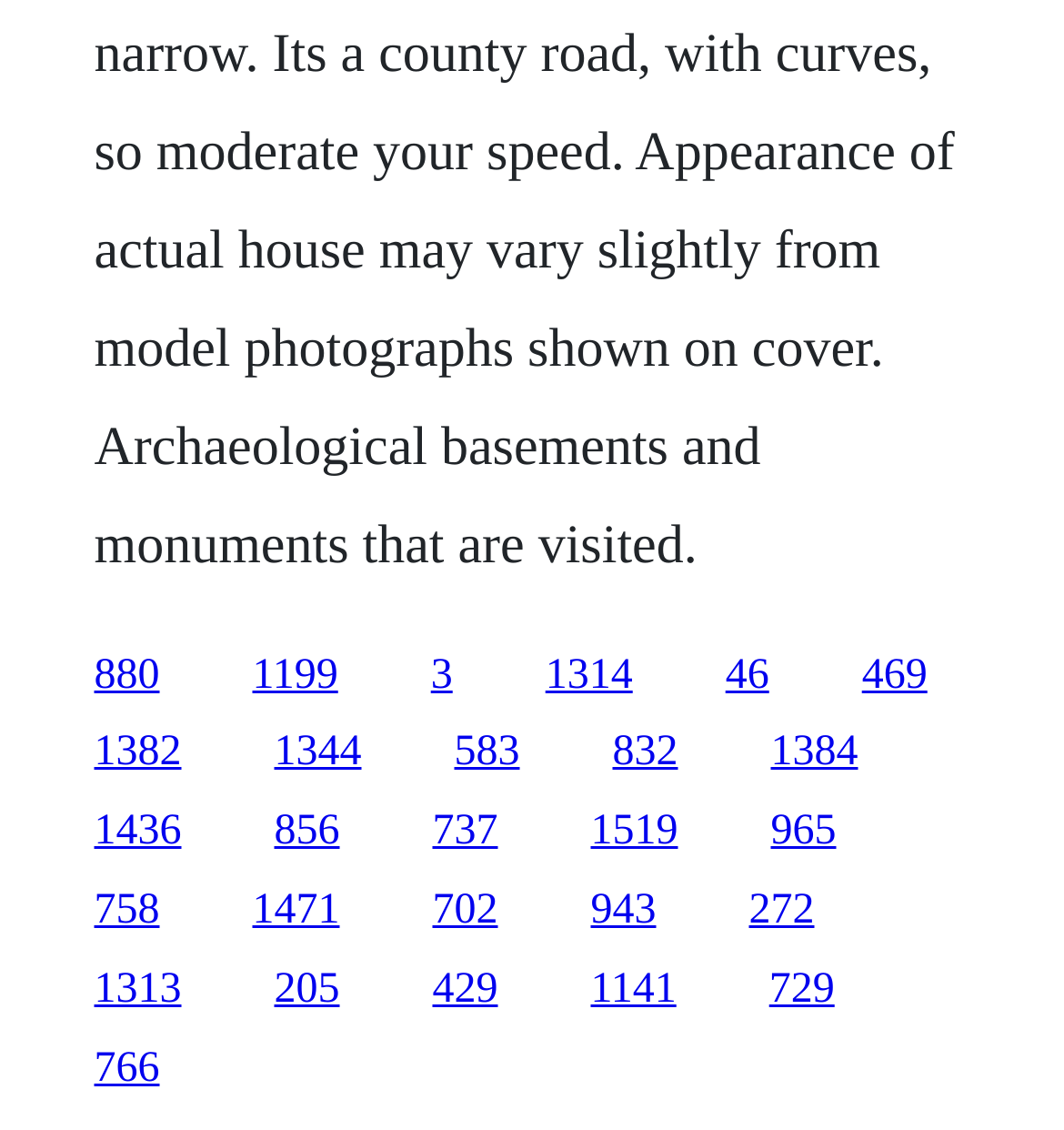Locate the bounding box coordinates of the segment that needs to be clicked to meet this instruction: "access the fifteenth link".

[0.724, 0.785, 0.786, 0.826]